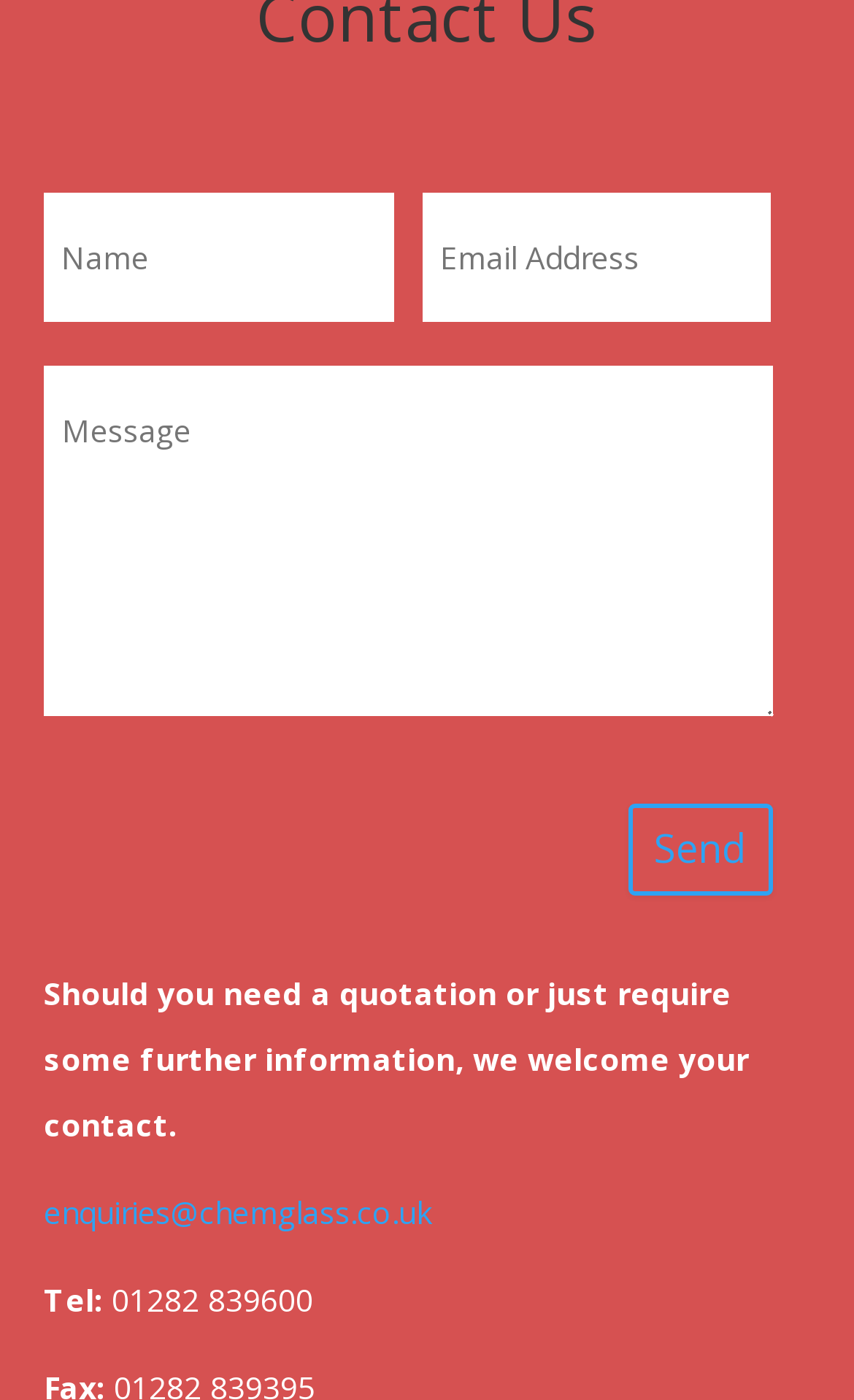Refer to the image and offer a detailed explanation in response to the question: What is the phone number to contact the company?

The phone number to contact the company is '01282 839600', which is displayed on the webpage next to the label 'Tel:'.